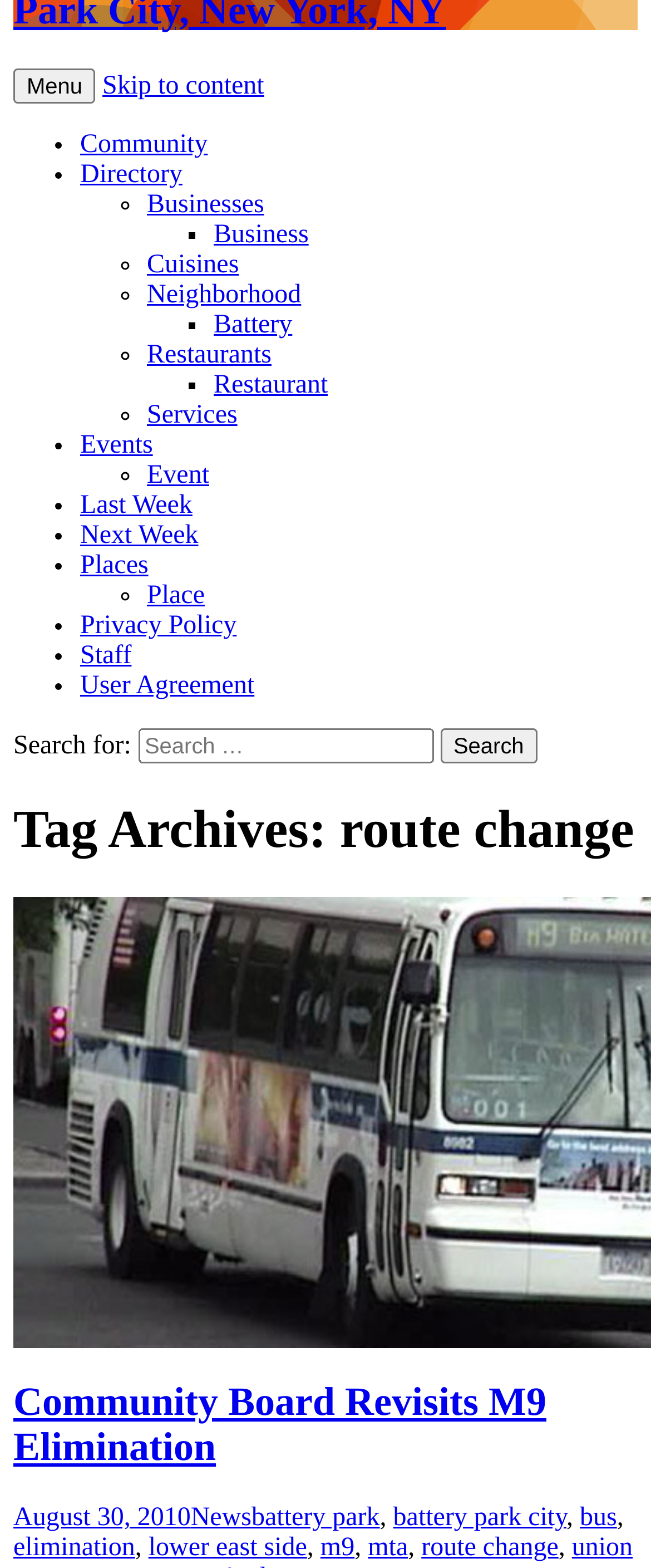What categories are listed in the menu?
Using the image, provide a concise answer in one word or a short phrase.

Community, Directory, Businesses, etc.